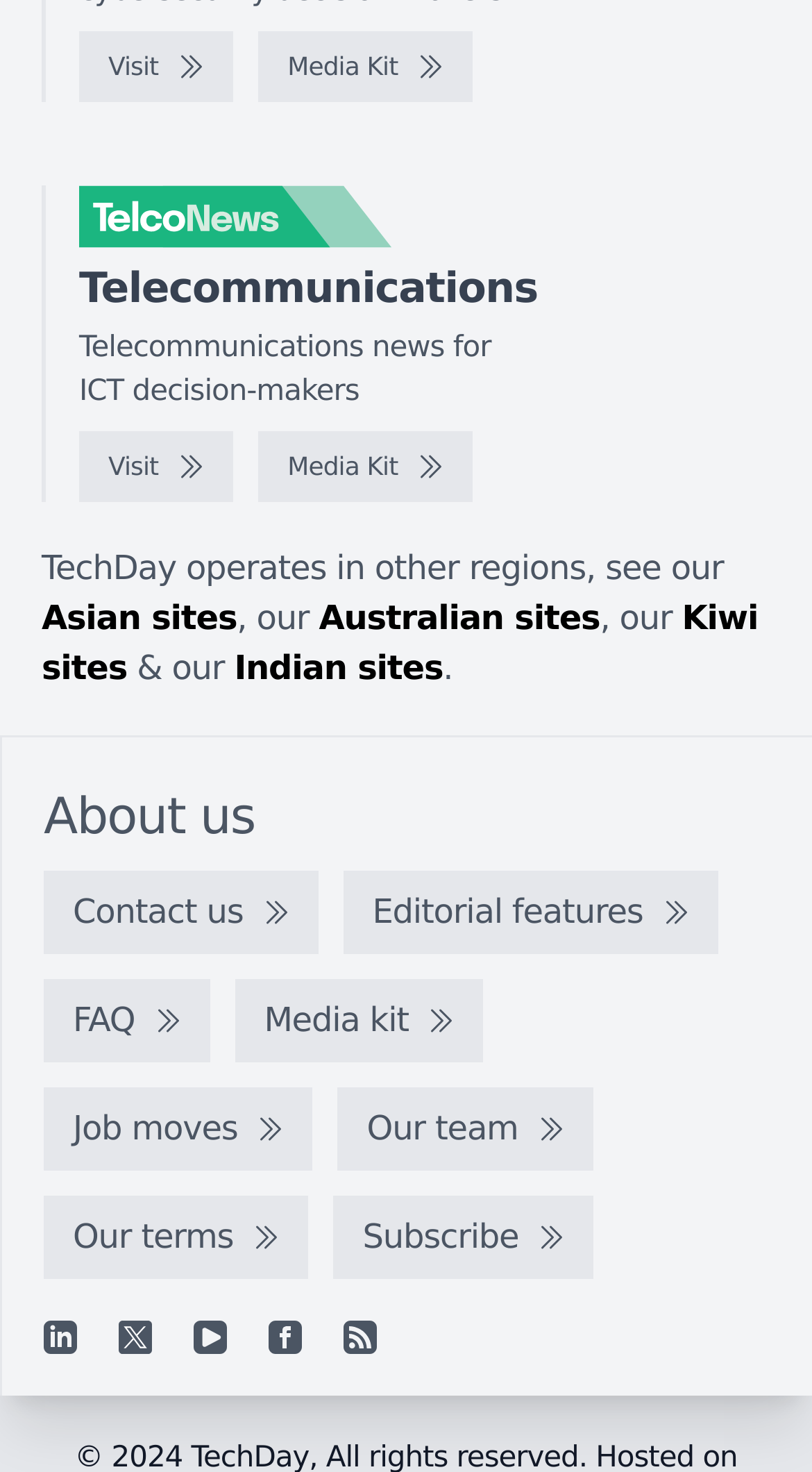Determine the bounding box coordinates for the clickable element to execute this instruction: "View Media Kit". Provide the coordinates as four float numbers between 0 and 1, i.e., [left, top, right, bottom].

[0.318, 0.022, 0.582, 0.07]